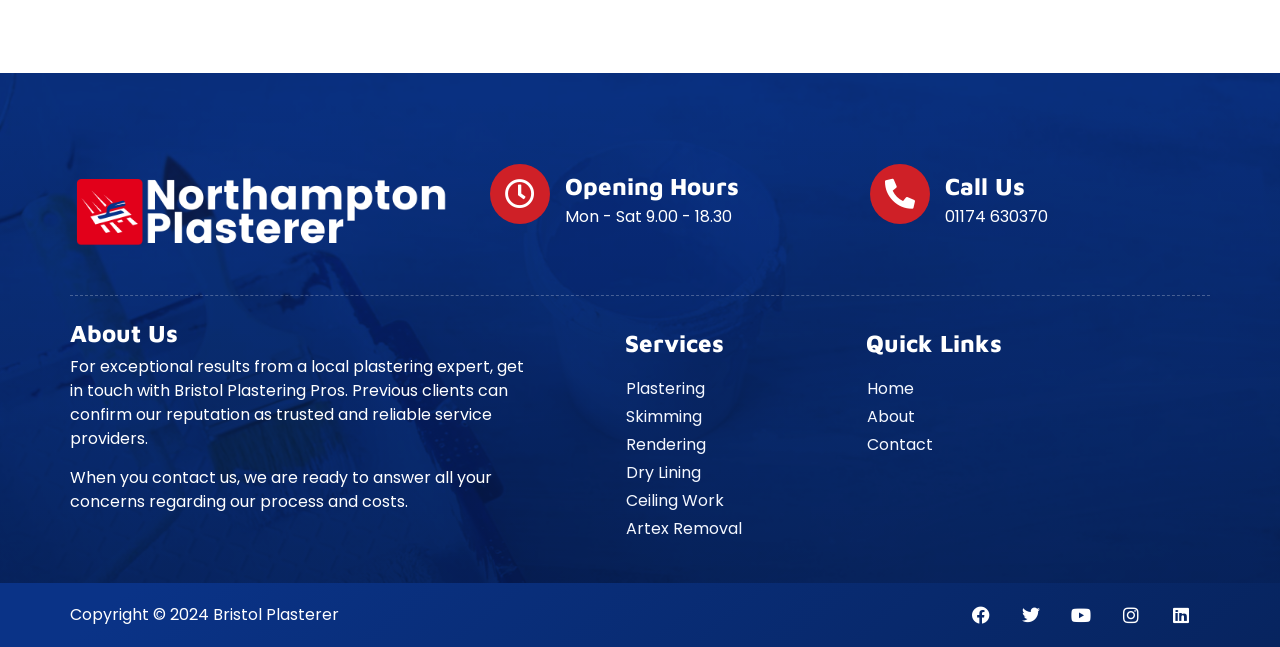What services are offered?
Could you answer the question in a detailed manner, providing as much information as possible?

I found the heading 'Services' and the links below it, which are 'Plastering', 'Skimming', 'Rendering', 'Dry Lining', 'Ceiling Work', and 'Artex Removal'. These are the services offered by the business.